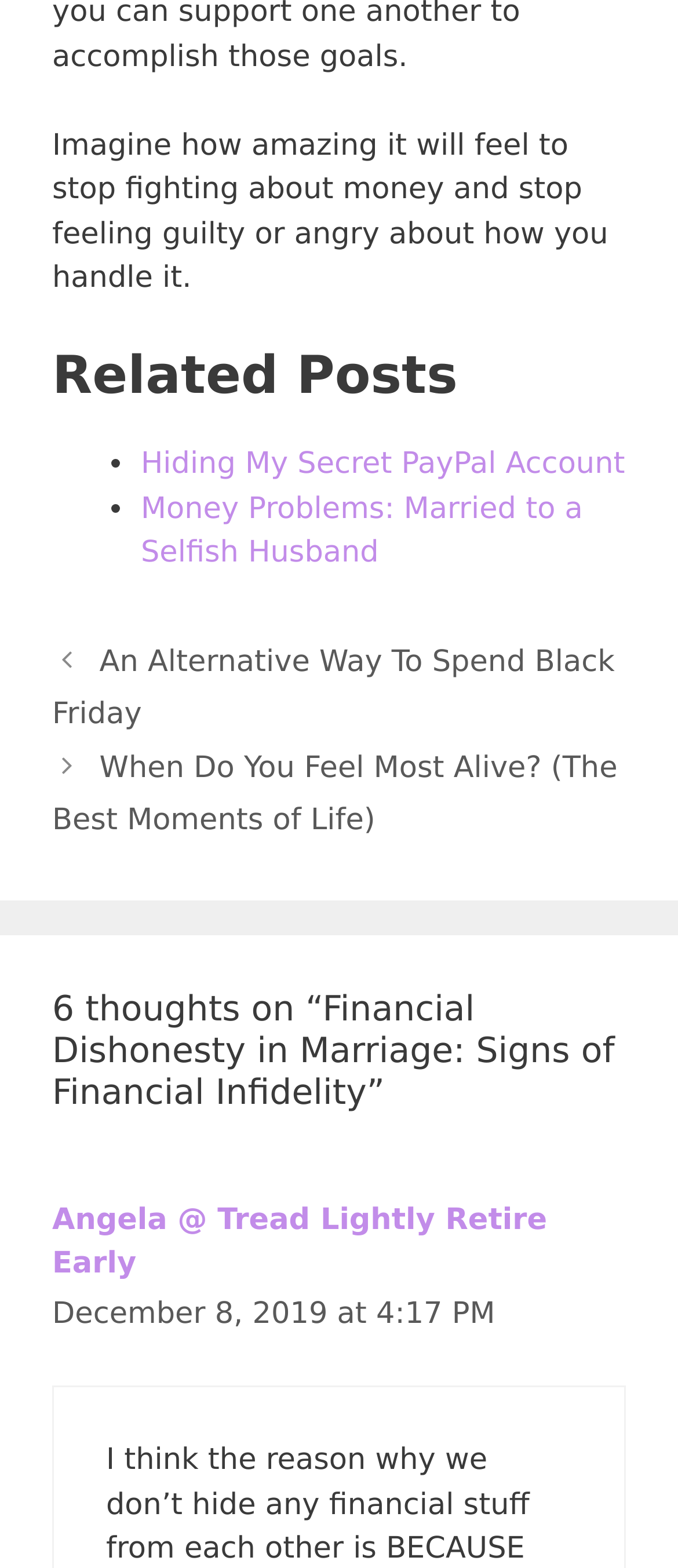Locate and provide the bounding box coordinates for the HTML element that matches this description: "Cookie Policy".

None